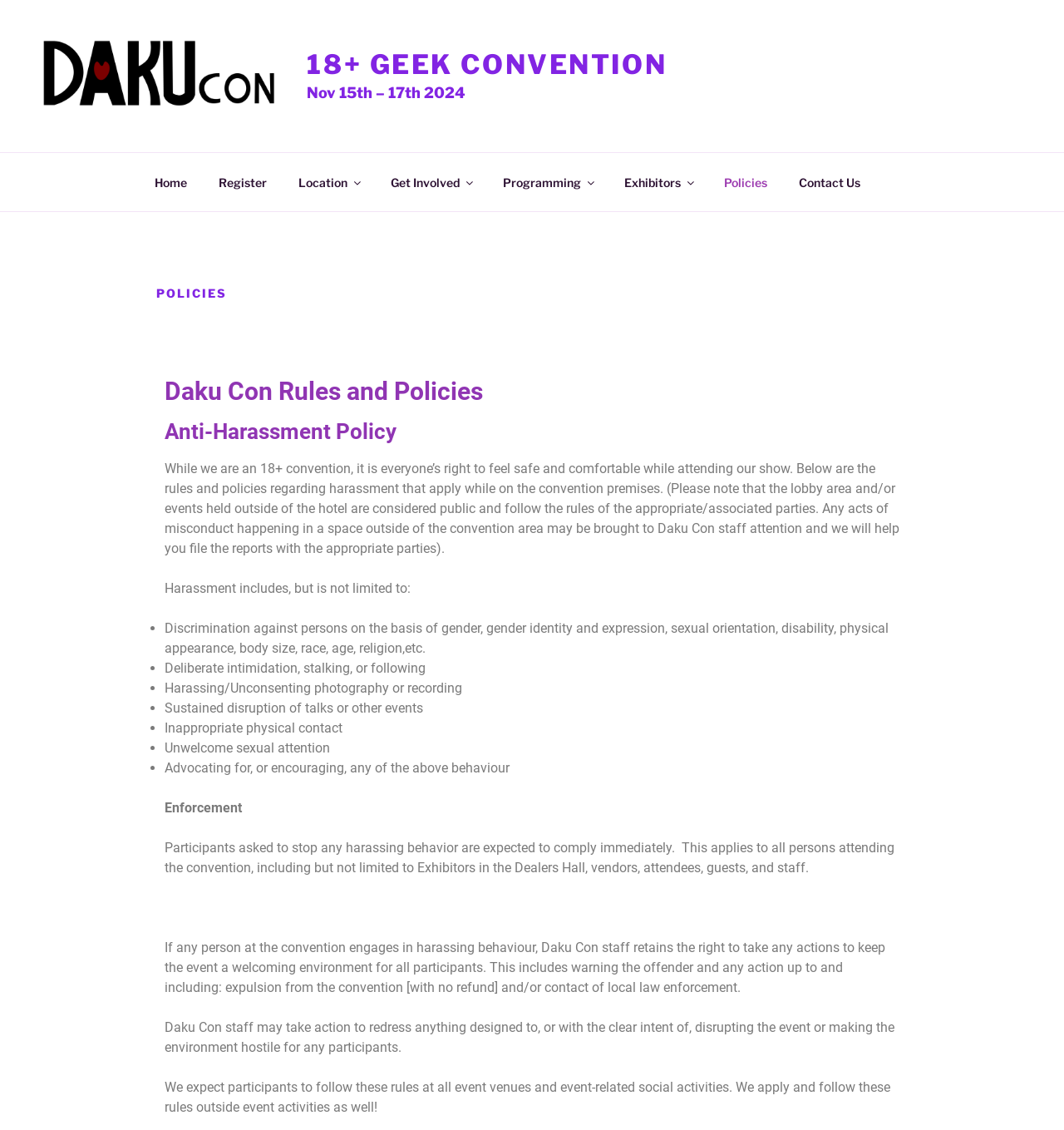Pinpoint the bounding box coordinates of the element you need to click to execute the following instruction: "Click the Policies link". The bounding box should be represented by four float numbers between 0 and 1, in the format [left, top, right, bottom].

[0.666, 0.143, 0.734, 0.179]